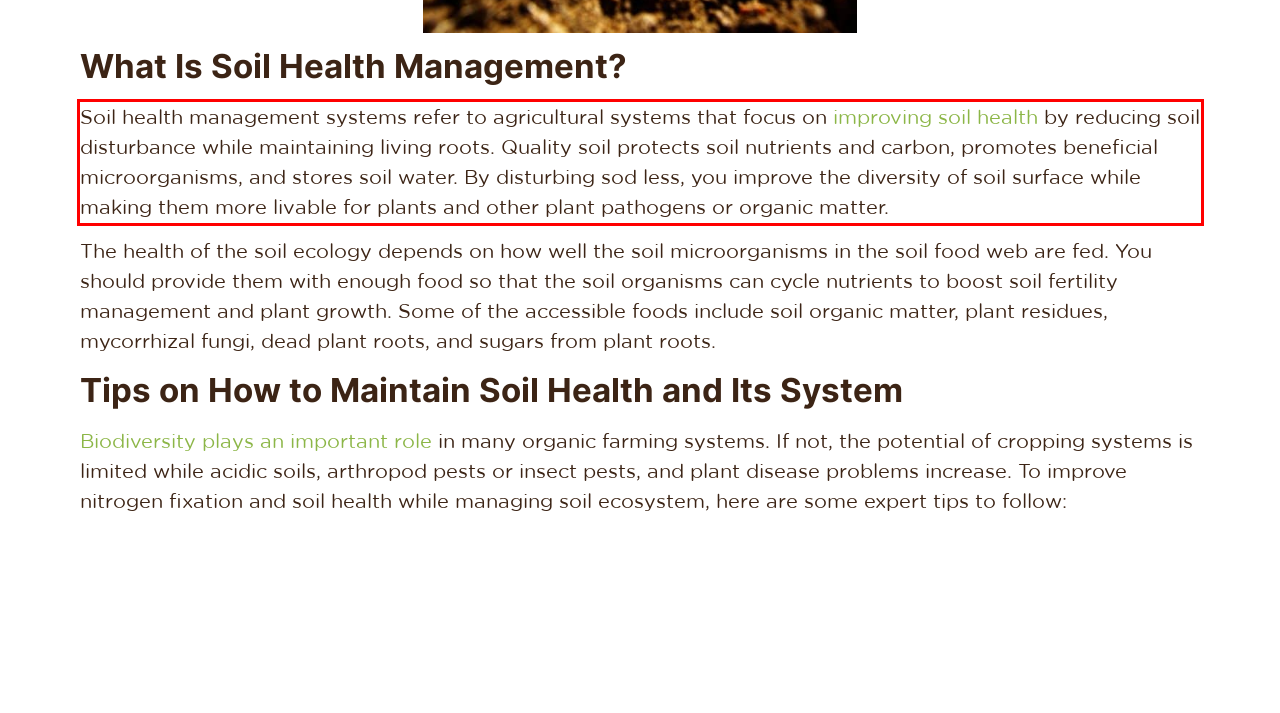Look at the webpage screenshot and recognize the text inside the red bounding box.

Soil health management systems refer to agricultural systems that focus on improving soil health by reducing soil disturbance while maintaining living roots. Quality soil protects soil nutrients and carbon, promotes beneficial microorganisms, and stores soil water. By disturbing sod less, you improve the diversity of soil surface while making them more livable for plants and other plant pathogens or organic matter.